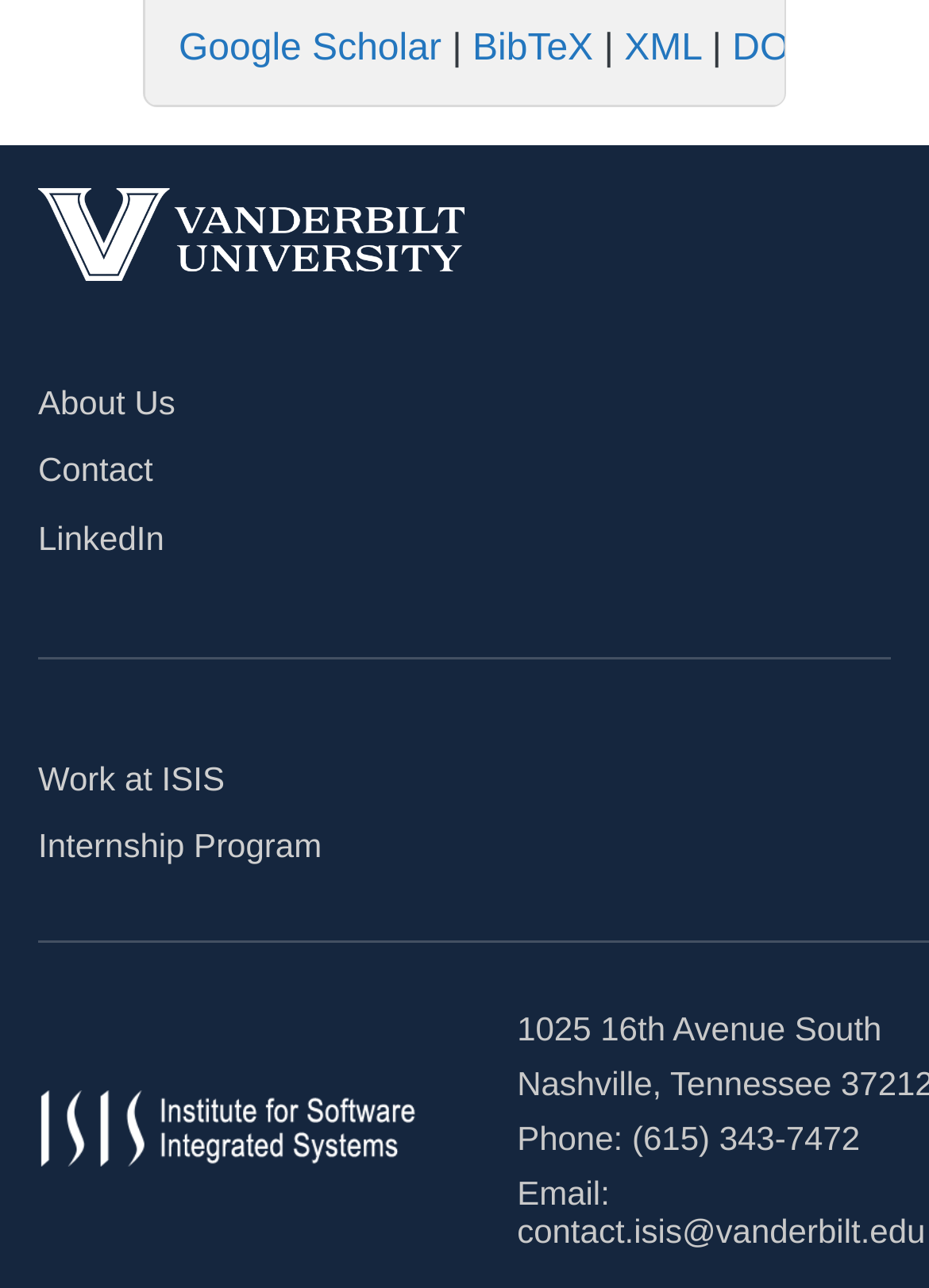Observe the image and answer the following question in detail: What is the address provided?

The StaticText element with bounding box coordinates [0.557, 0.783, 0.949, 0.813] contains the text '1025 16th Avenue South', which is the address provided.